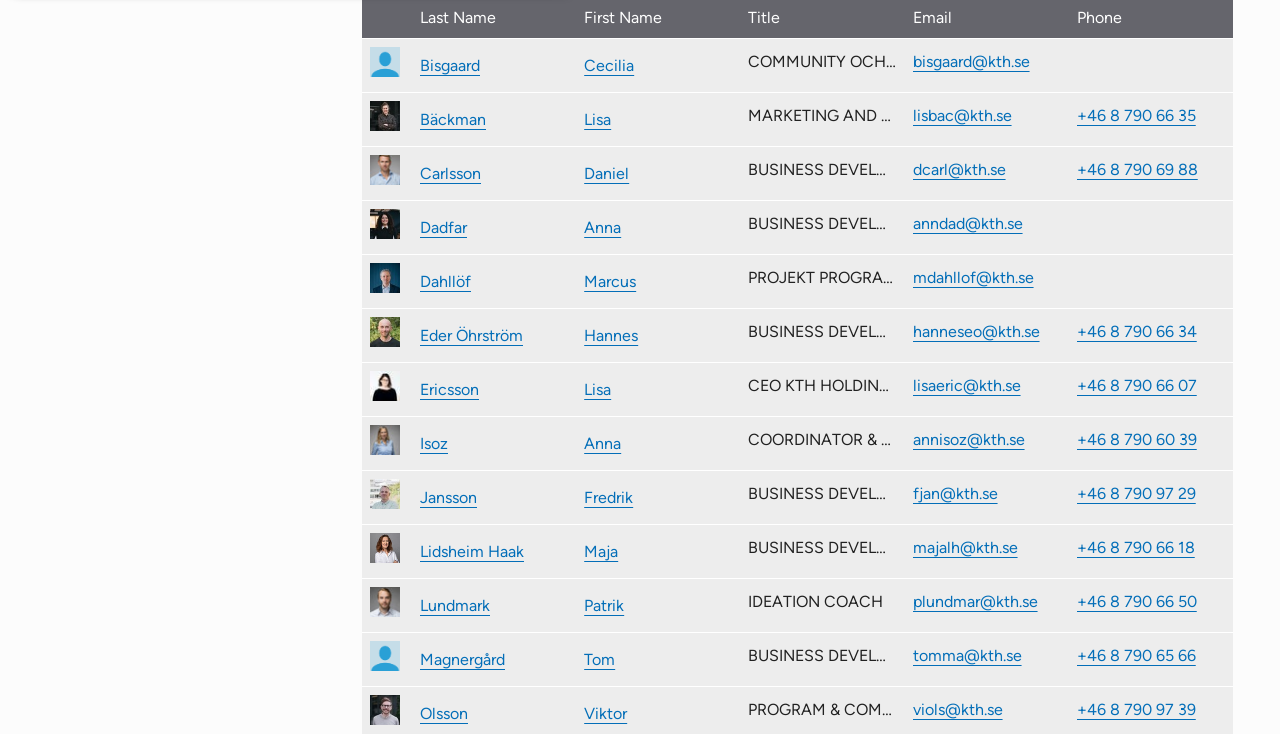Please specify the bounding box coordinates of the clickable region to carry out the following instruction: "Click on the 'lisbac@kth.se' link". The coordinates should be four float numbers between 0 and 1, in the format [left, top, right, bottom].

[0.713, 0.142, 0.829, 0.174]